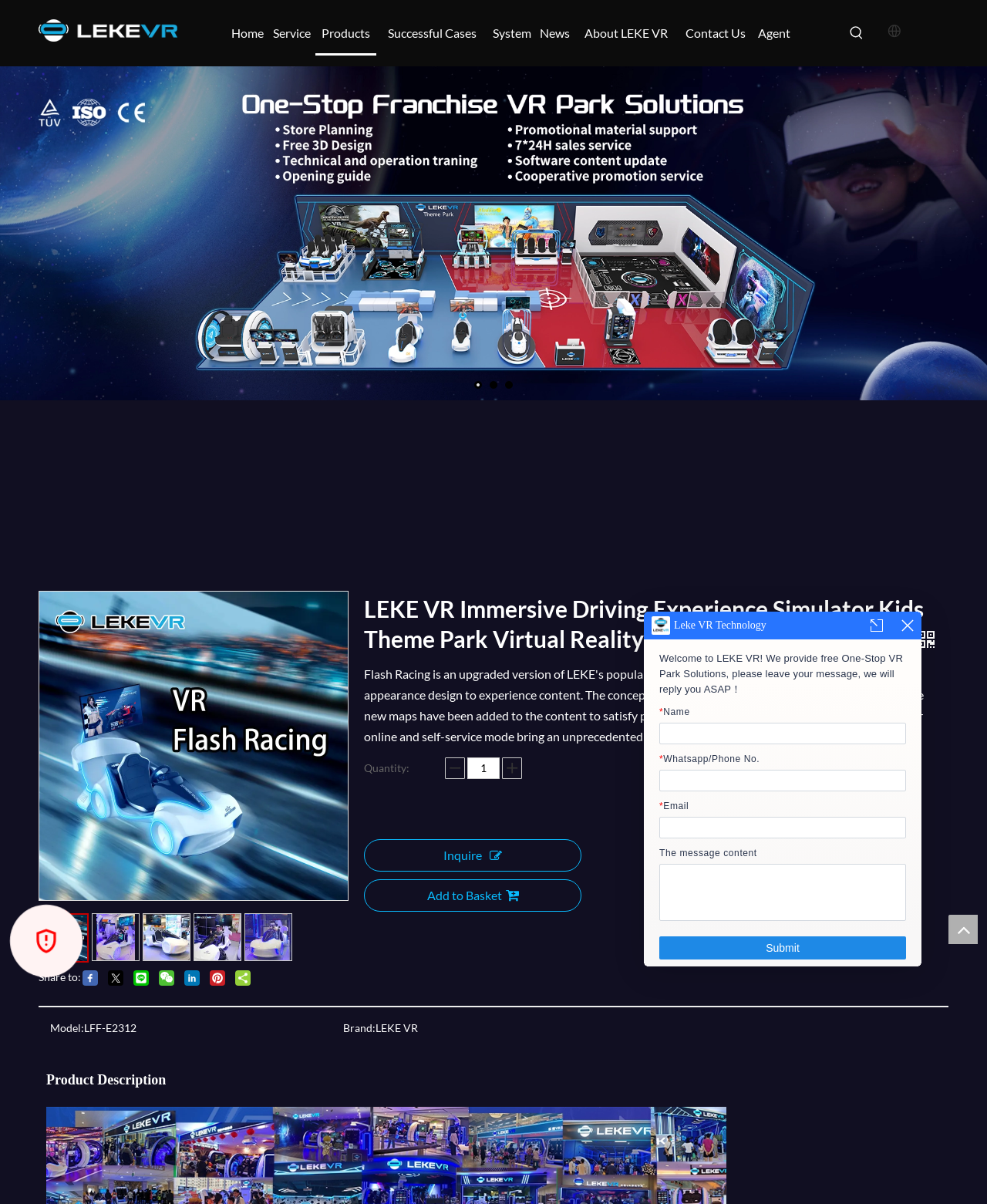Provide the bounding box coordinates for the UI element that is described as: "Successful Cases".

[0.421, 0.008, 0.534, 0.047]